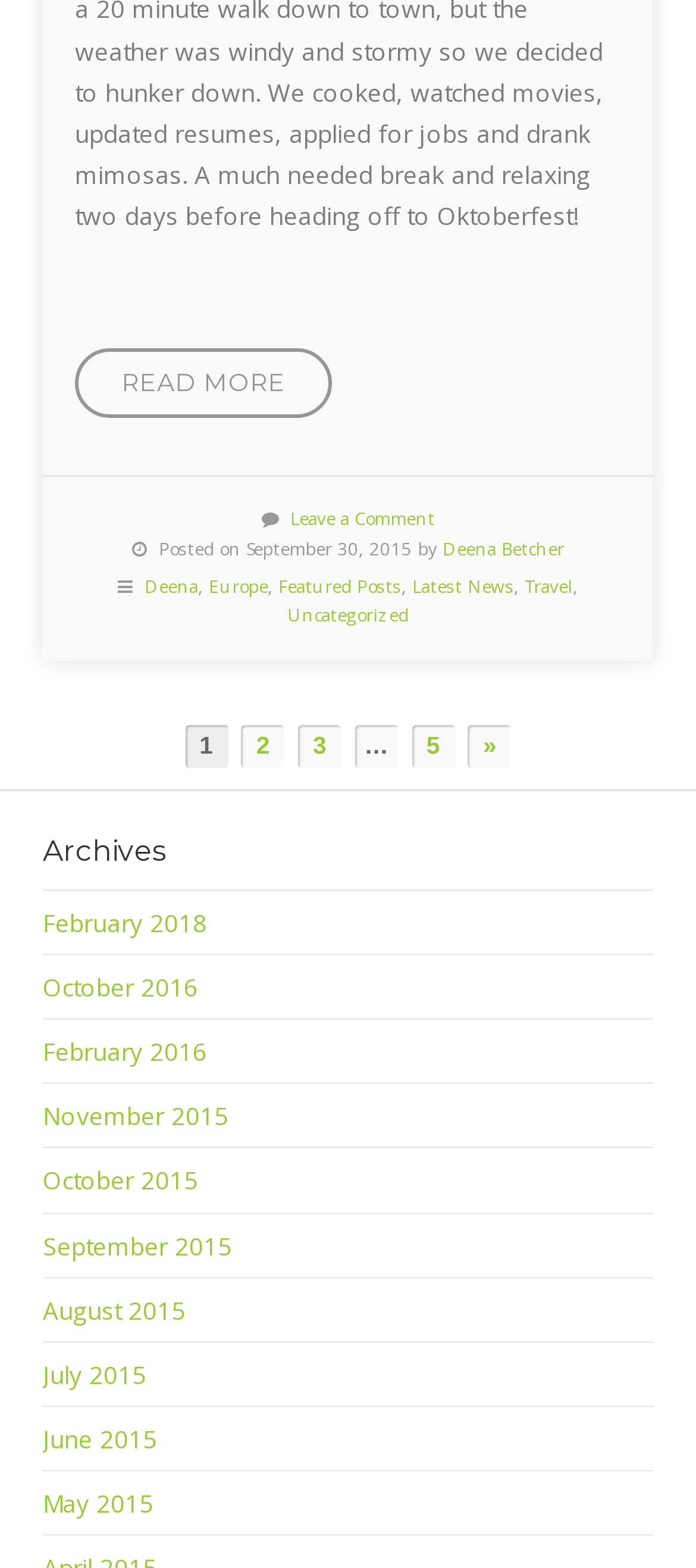Determine the bounding box coordinates for the region that must be clicked to execute the following instruction: "Go to 'Featured Posts'".

[0.4, 0.366, 0.577, 0.381]